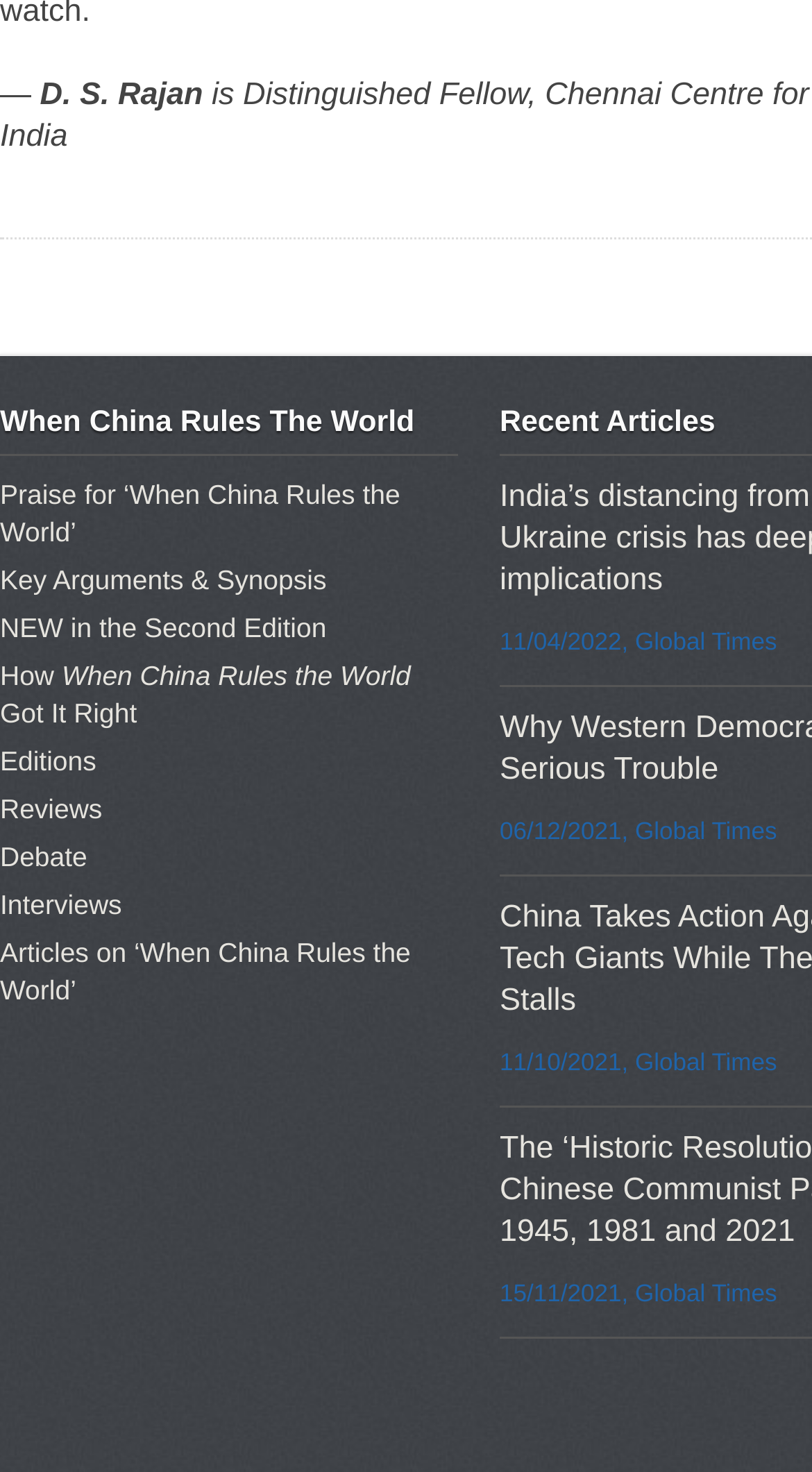Identify the bounding box for the UI element specified in this description: "Key Arguments & Synopsis". The coordinates must be four float numbers between 0 and 1, formatted as [left, top, right, bottom].

[0.0, 0.383, 0.402, 0.404]